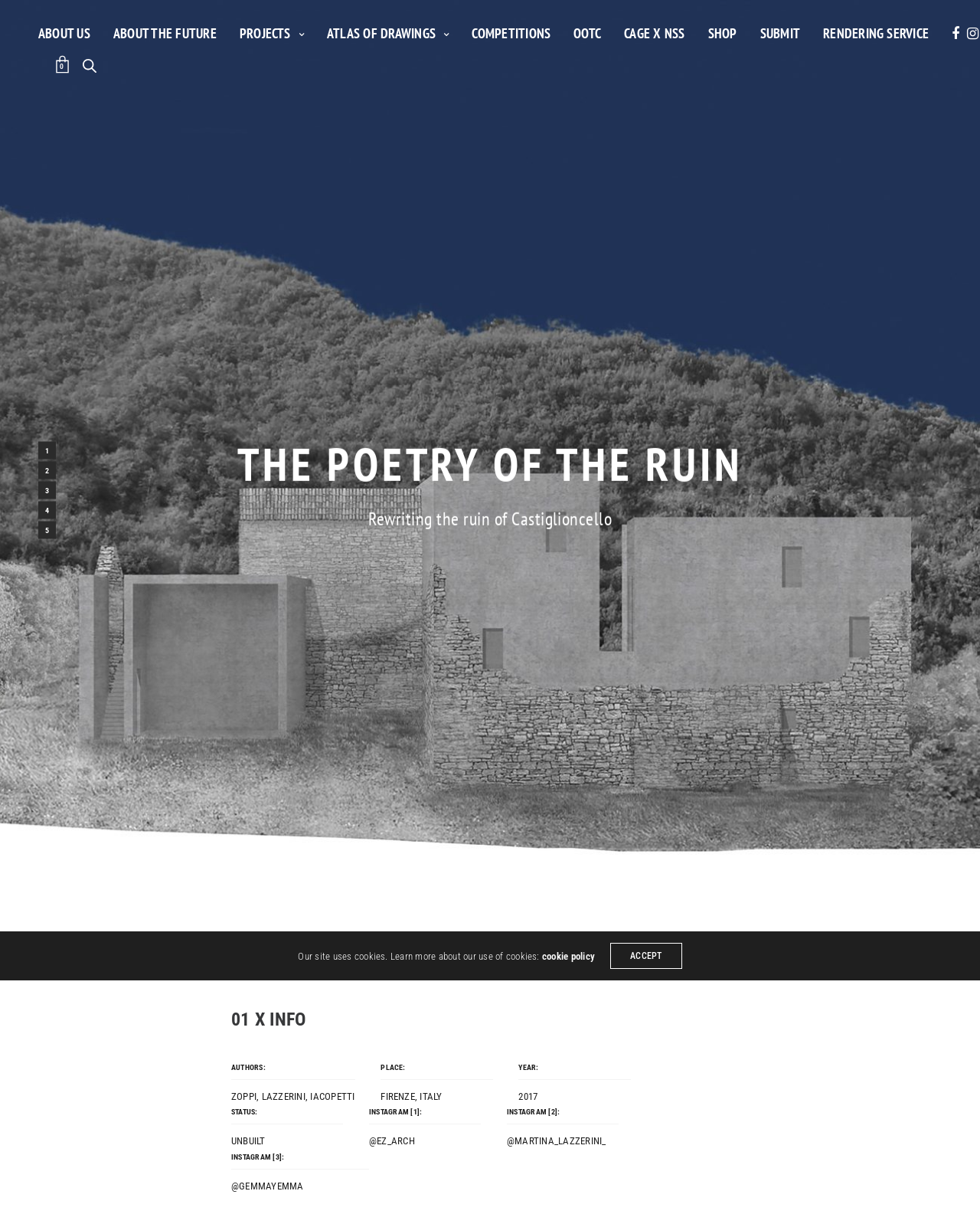Provide the bounding box coordinates for the UI element that is described as: "Shop".

[0.722, 0.009, 0.752, 0.046]